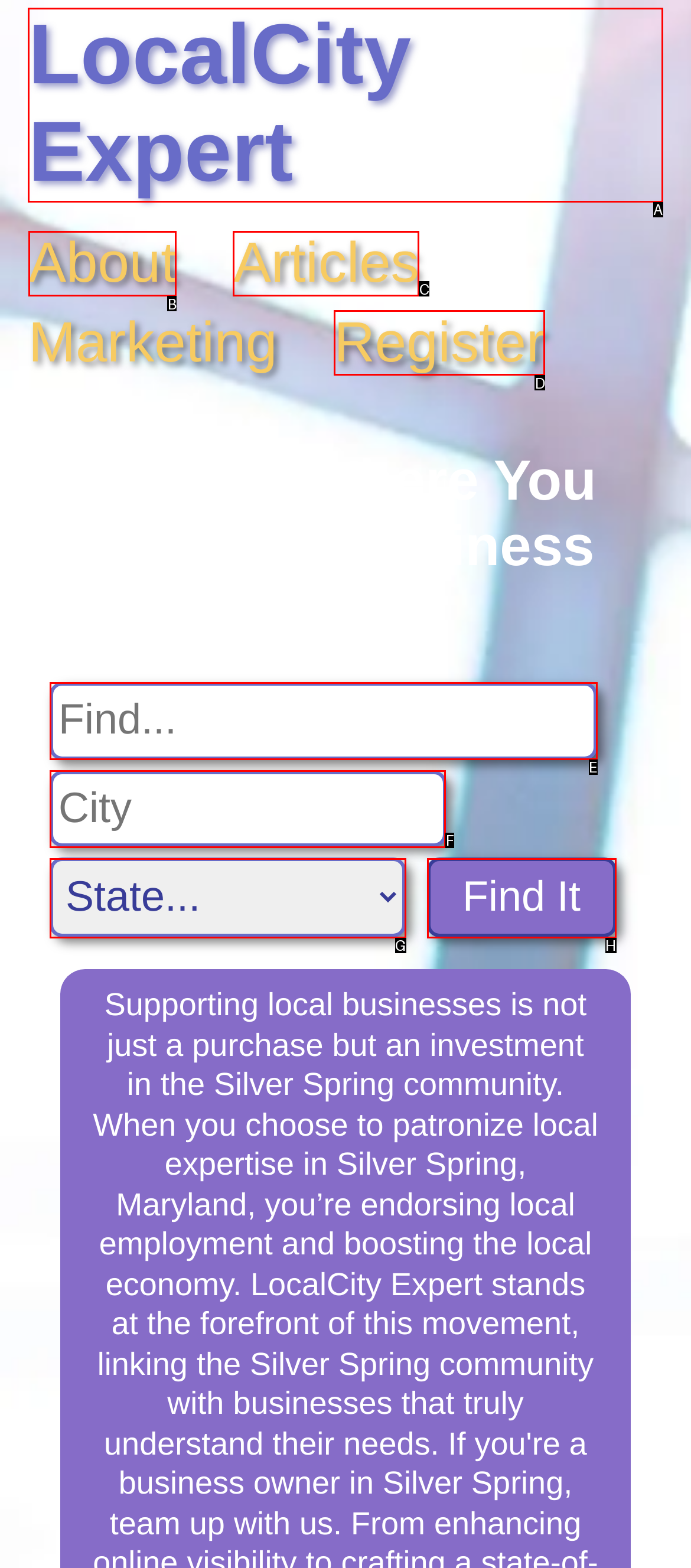For the task: Visit LocalCity Expert, identify the HTML element to click.
Provide the letter corresponding to the right choice from the given options.

A